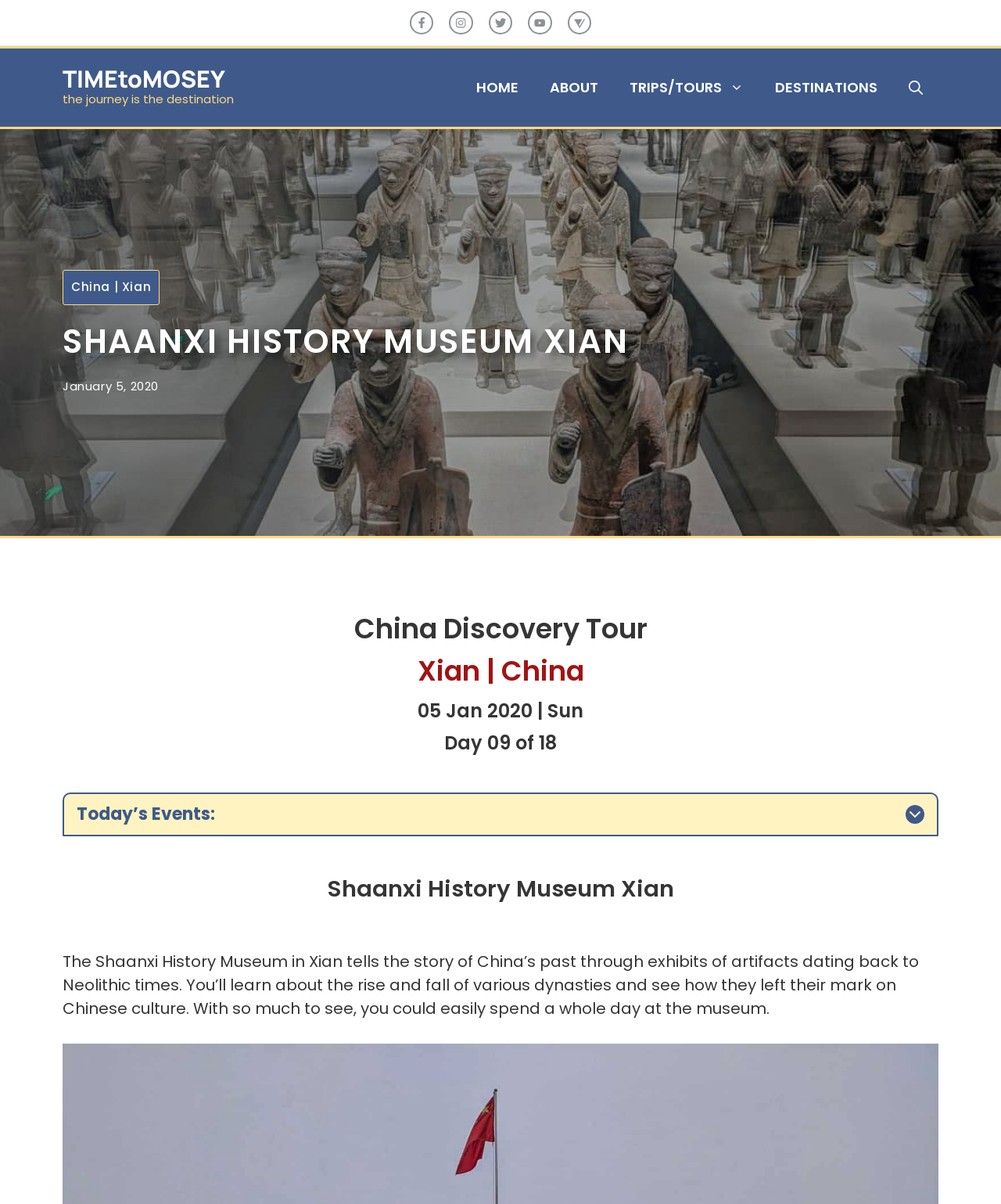Give a succinct answer to this question in a single word or phrase: 
How many days are left in the tour?

9 days